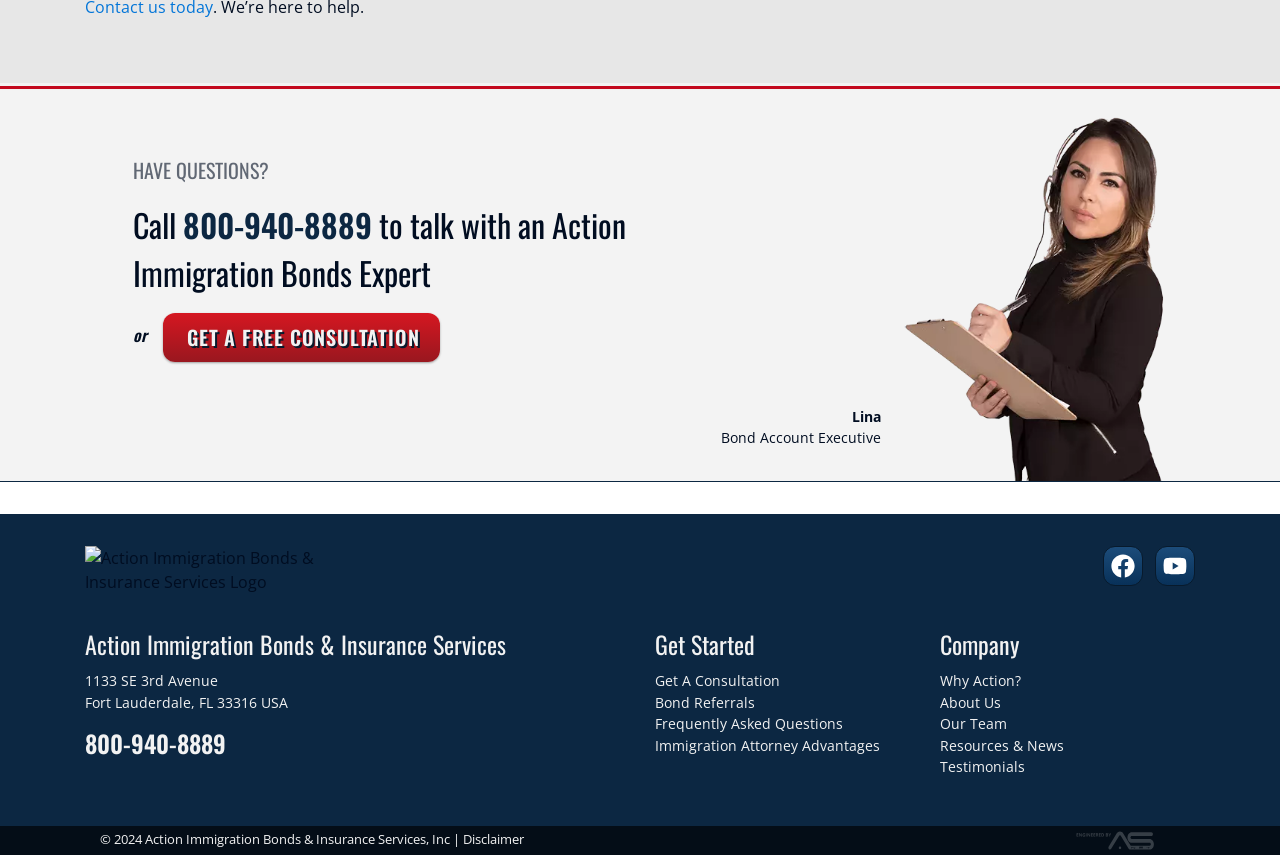Please respond to the question with a concise word or phrase:
What is the name of the Bond Account Executive?

Lina